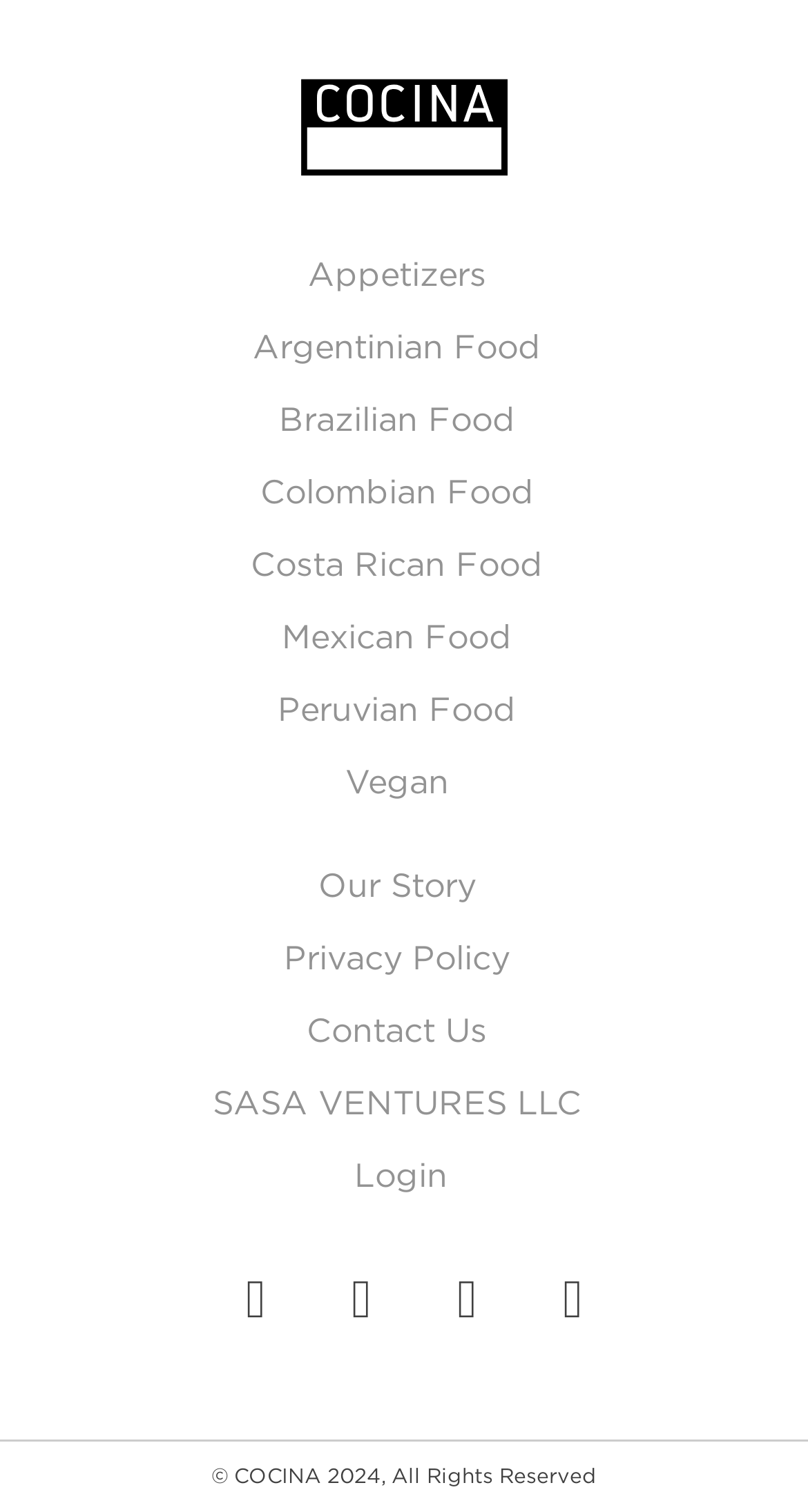Identify the bounding box coordinates for the element you need to click to achieve the following task: "Go to Contact Us page". The coordinates must be four float values ranging from 0 to 1, formatted as [left, top, right, bottom].

[0.077, 0.657, 0.905, 0.705]